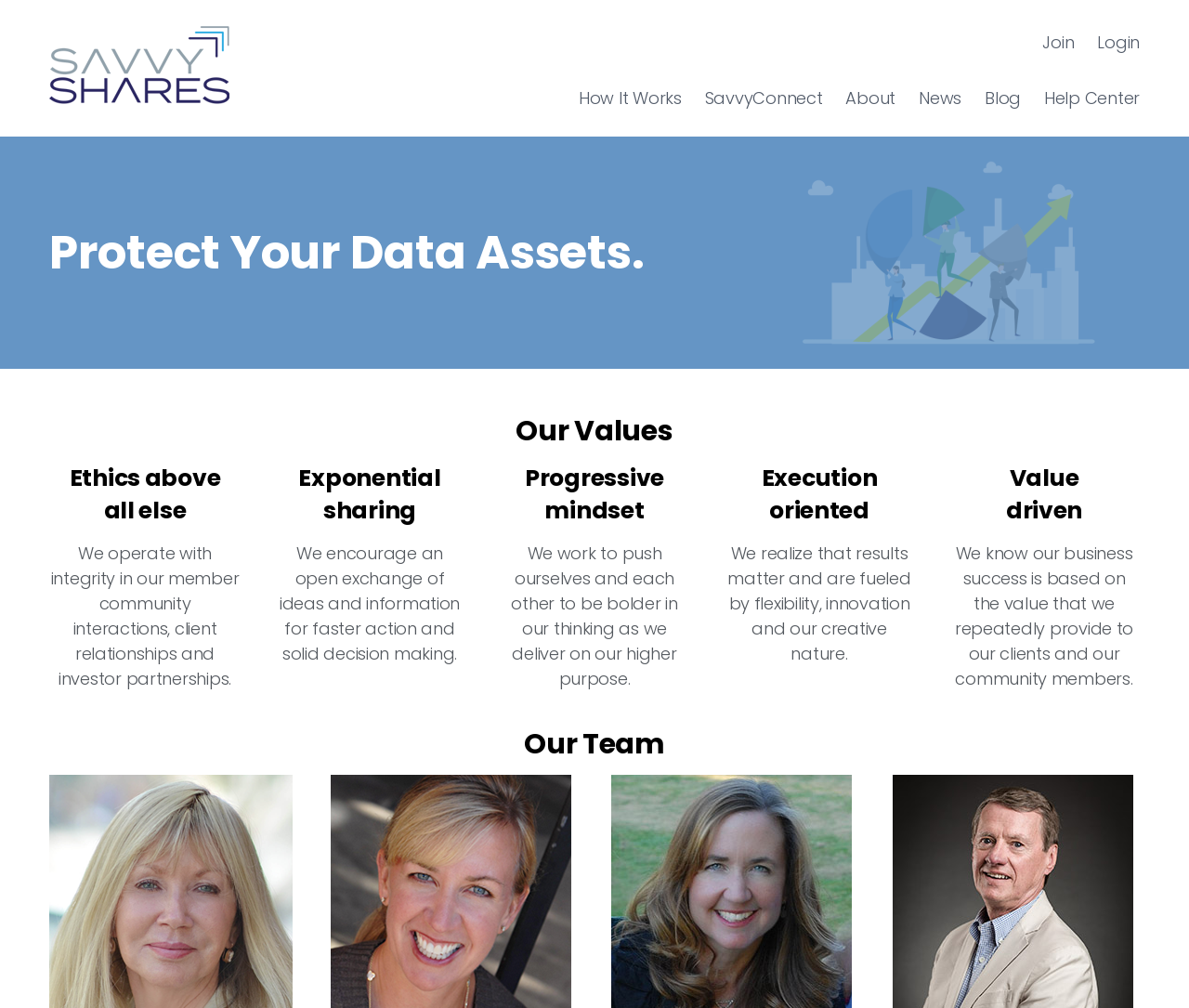Determine the bounding box coordinates (top-left x, top-left y, bottom-right x, bottom-right y) of the UI element described in the following text: Help Center

[0.878, 0.086, 0.959, 0.109]